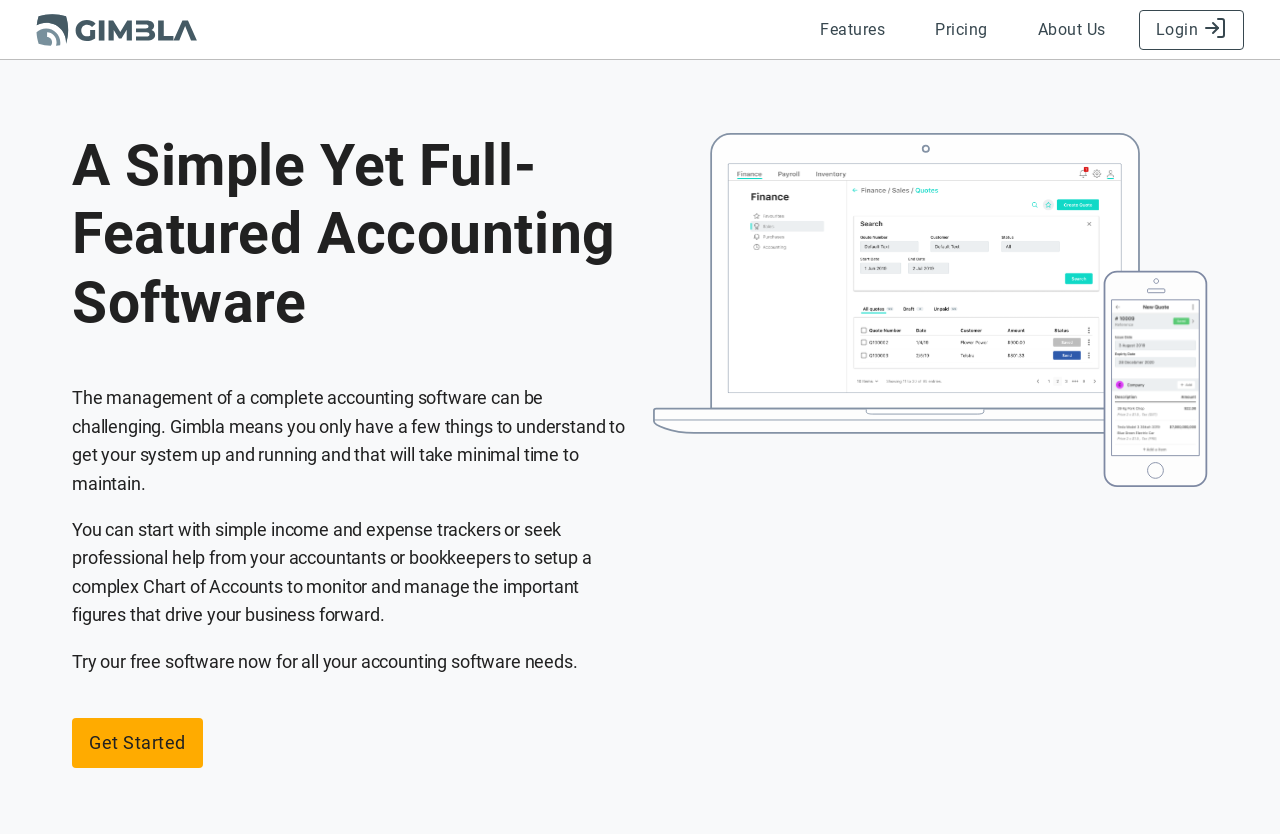Offer a thorough description of the webpage.

The webpage is an accounting software platform designed for small to medium-sized businesses. At the top left corner, there is a Gimbla logo, which is an image linked to the website's homepage. Next to the logo, there are four navigation links: Features, Pricing, About Us, and a Login button, all aligned horizontally. 

Below the navigation links, there is a prominent heading that reads "A Simple Yet Full-Featured Accounting Software". This heading is followed by three paragraphs of text that describe the benefits of using Gimbla's accounting software. The text explains how the software is easy to use and maintain, and how it can be customized to suit the needs of individual businesses.

To the right of the text, there is an image of an iPhone, which likely represents the software's mobile compatibility. Below the text and the iPhone image, there is a call-to-action link that says "Get Started", encouraging visitors to try the free software.

Overall, the webpage has a clean and organized layout, with a clear focus on promoting the benefits and features of Gimbla's accounting software.